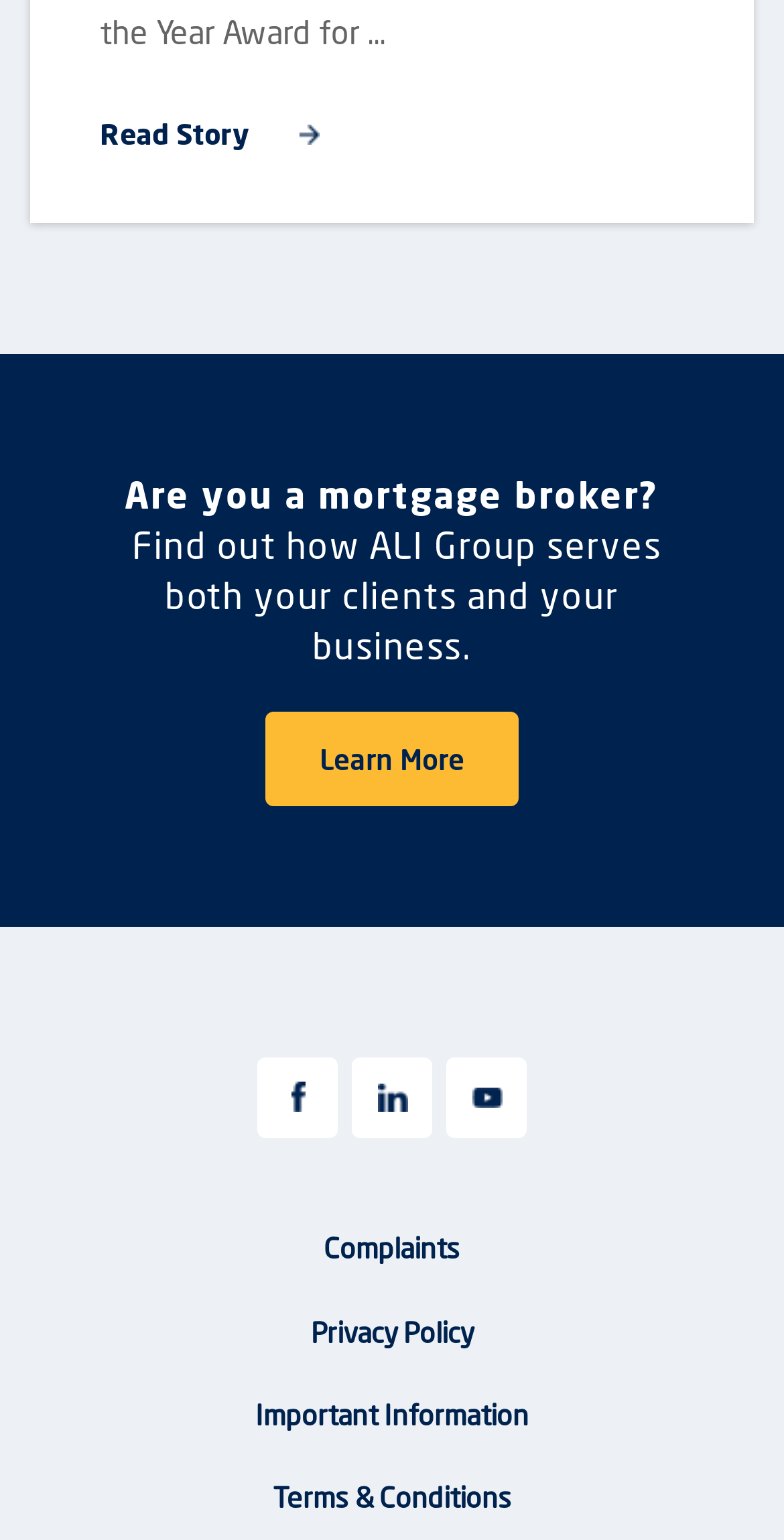Identify the bounding box of the HTML element described here: "Terms & Conditions". Provide the coordinates as four float numbers between 0 and 1: [left, top, right, bottom].

[0.347, 0.965, 0.653, 0.983]